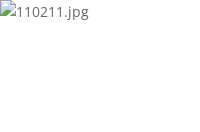Answer the question briefly using a single word or phrase: 
What is the purpose of the image?

To visually enhance the content